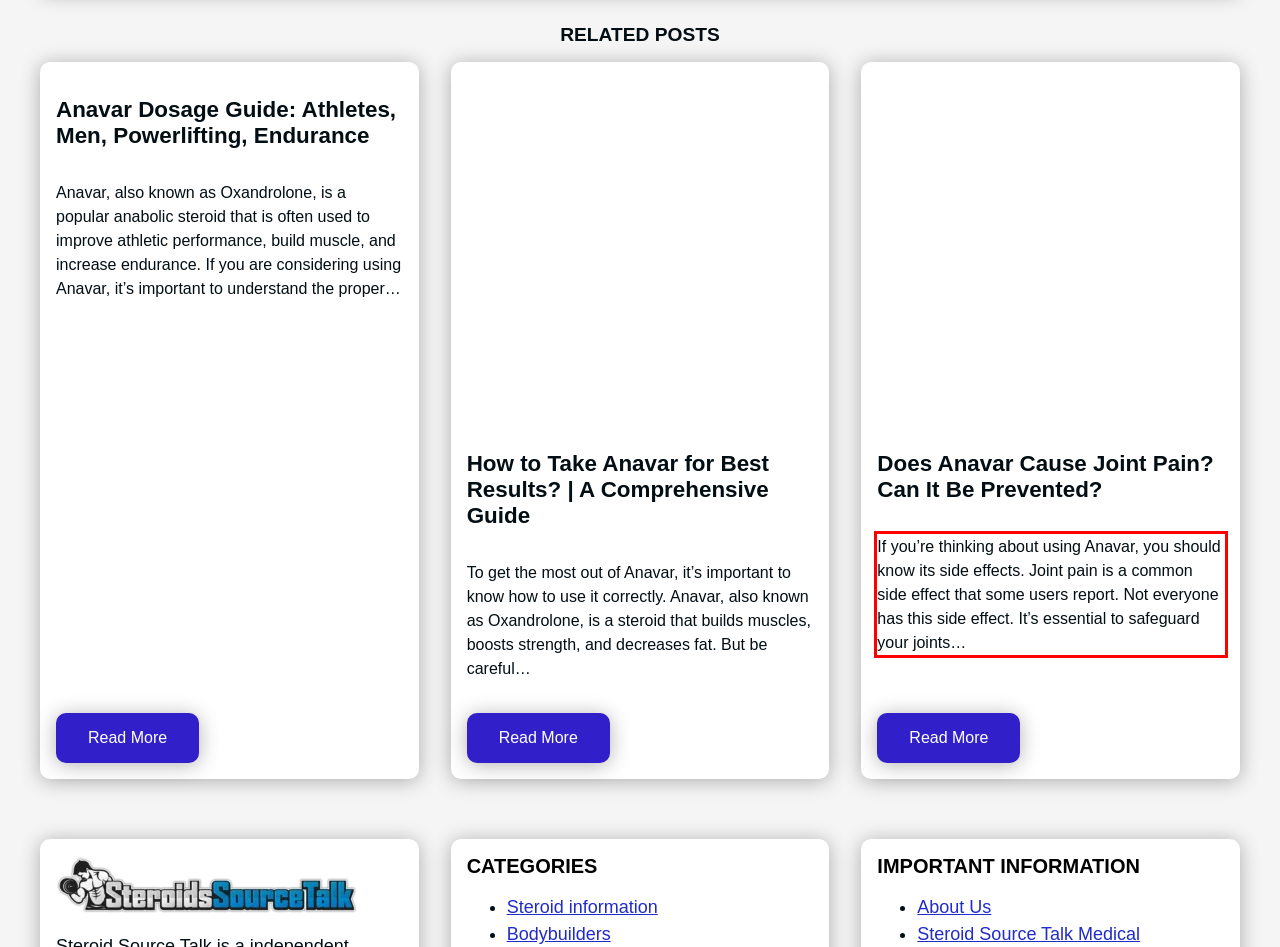Analyze the red bounding box in the provided webpage screenshot and generate the text content contained within.

If you’re thinking about using Anavar, you should know its side effects. Joint pain is a common side effect that some users report. Not everyone has this side effect. It’s essential to safeguard your joints…